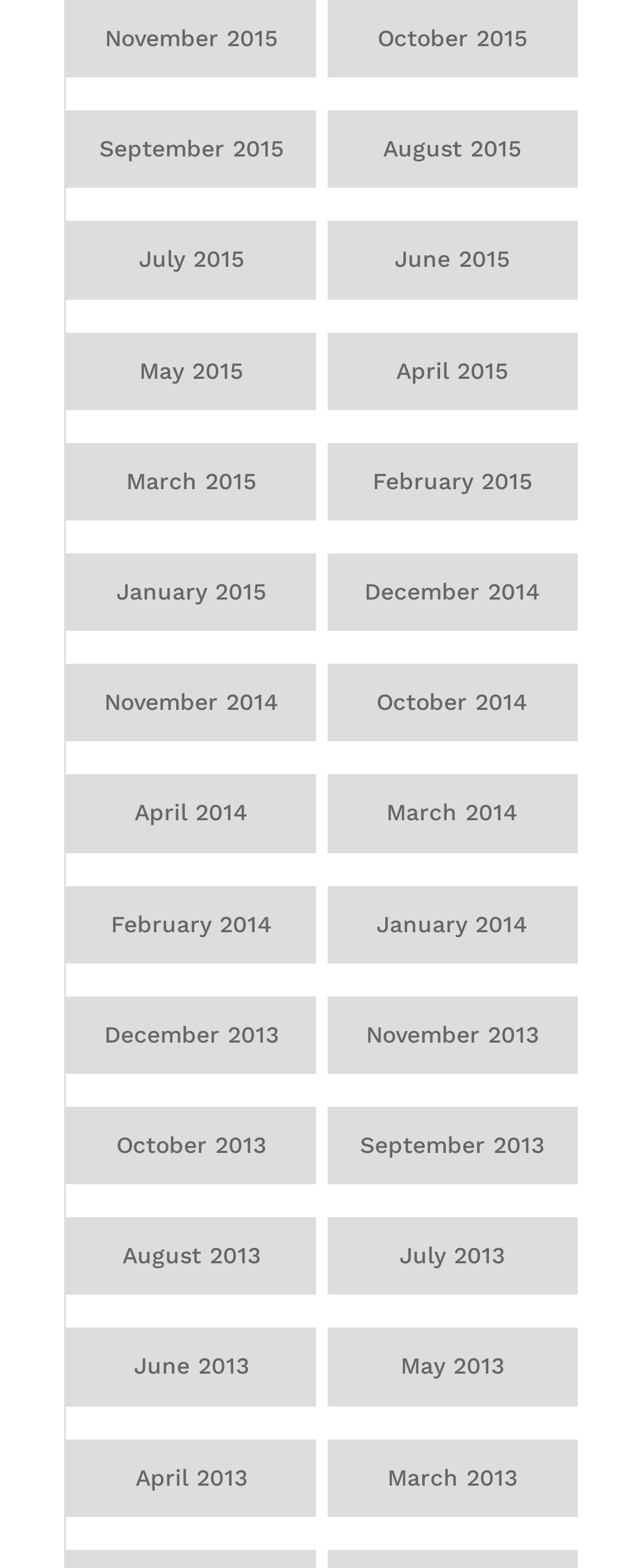What is the earliest month listed on the webpage?
Answer with a single word or phrase by referring to the visual content.

December 2013